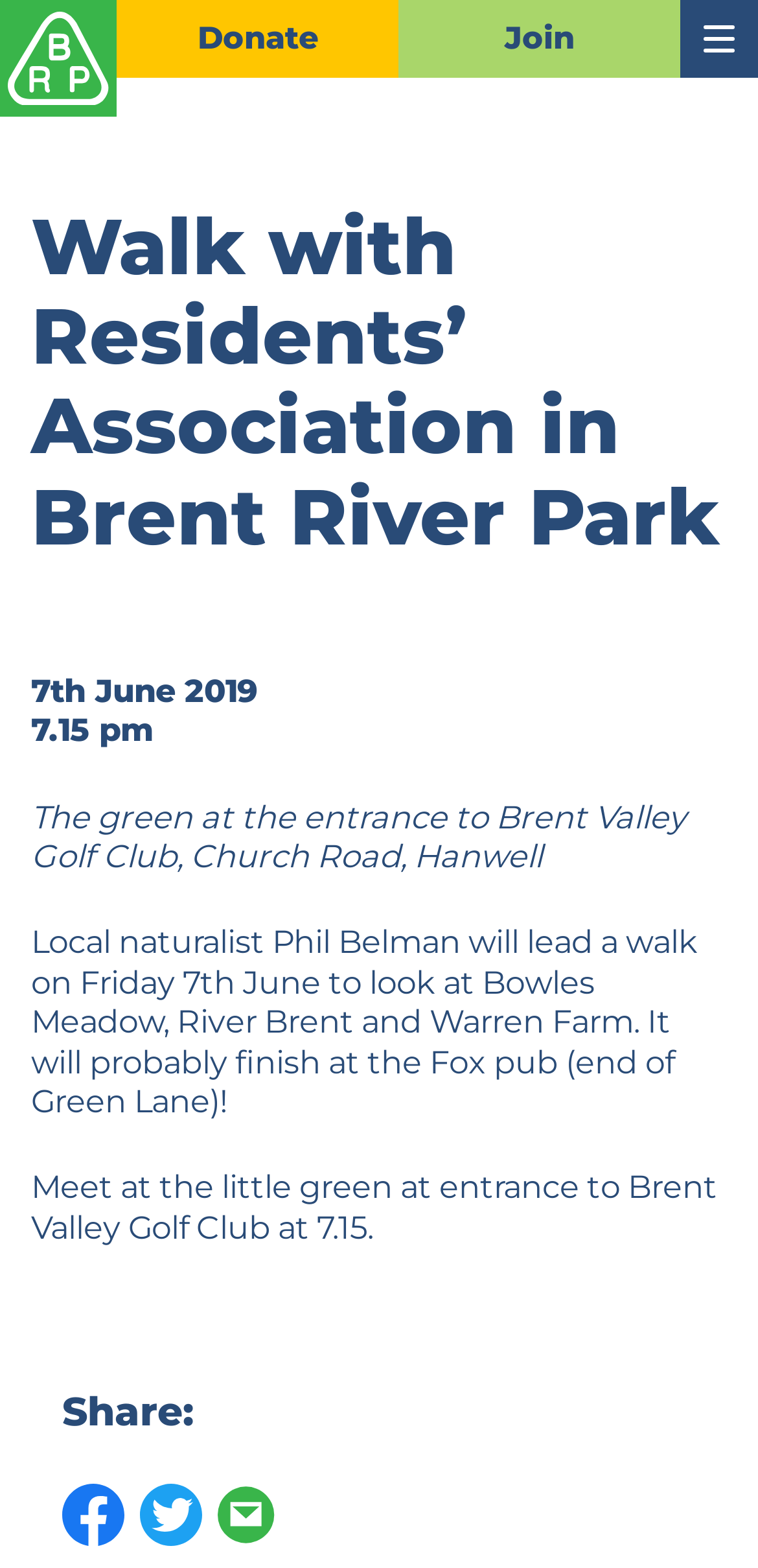Answer with a single word or phrase: 
What is the meeting point of the walk?

The green at the entrance to Brent Valley Golf Club